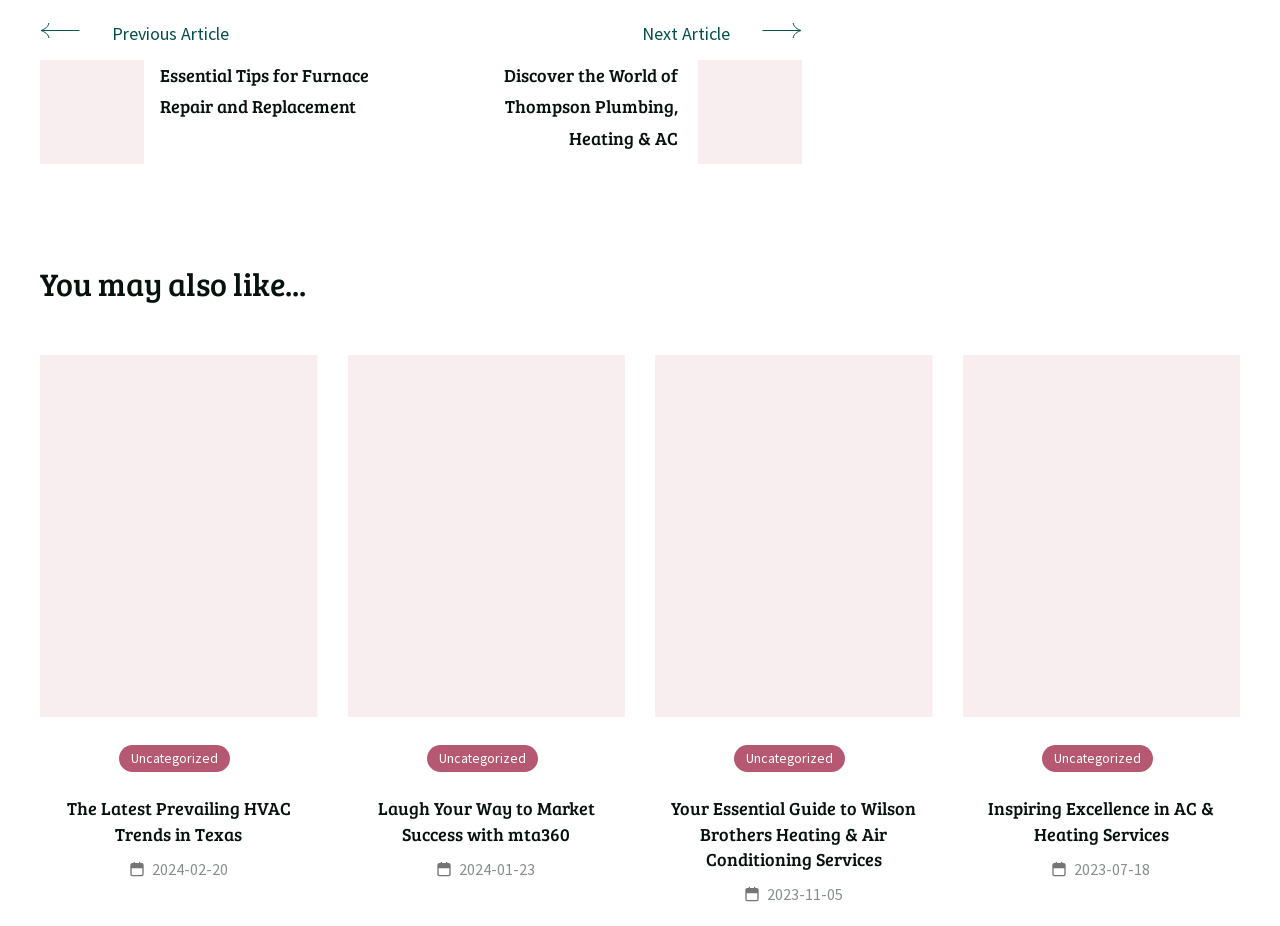What is the title of the first article?
Provide a detailed and extensive answer to the question.

I found the title of the first article by looking at the StaticText element with the text 'Essential Tips for Furnace Repair and Replacement' which has a bounding box coordinate of [0.125, 0.068, 0.288, 0.128].